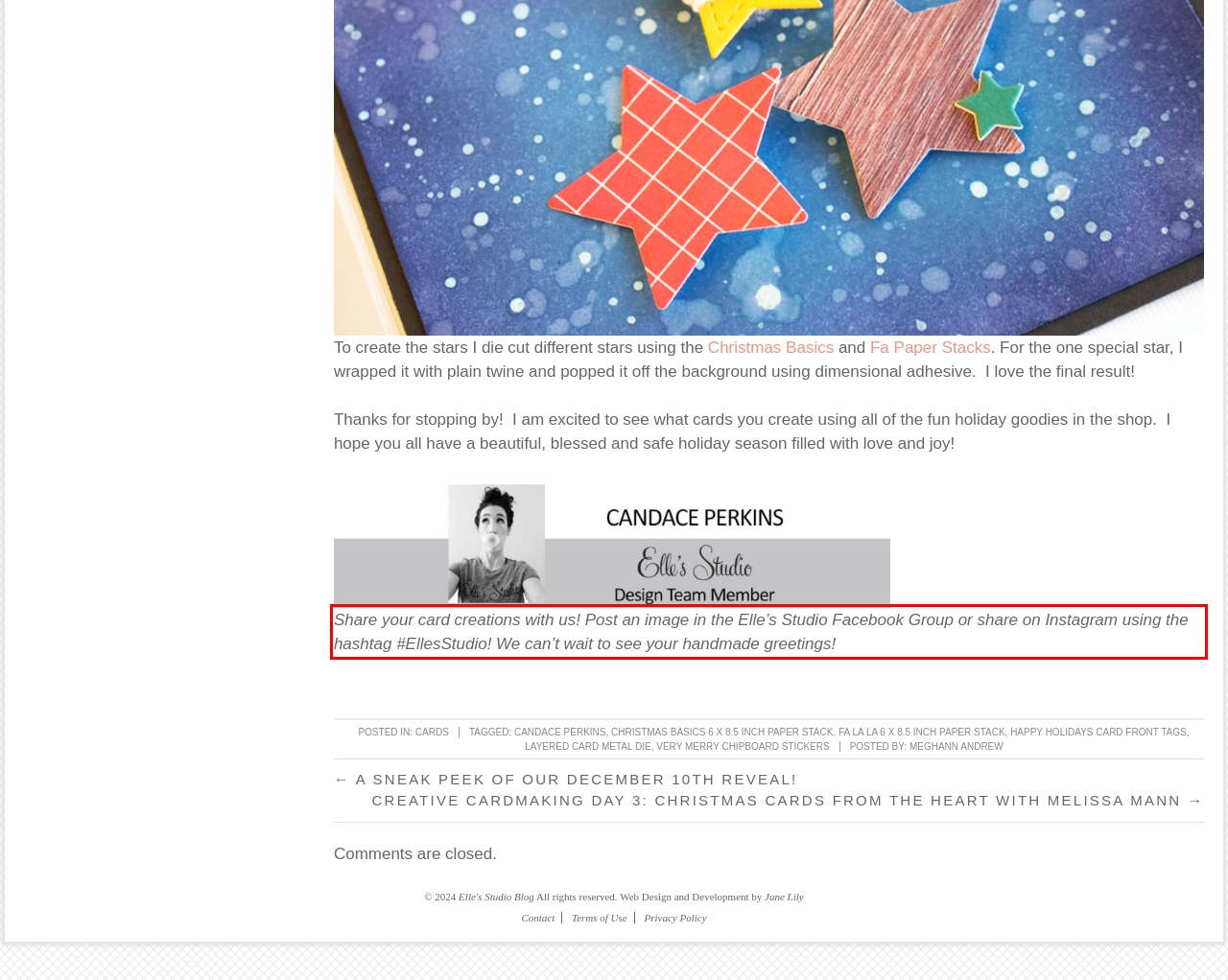Your task is to recognize and extract the text content from the UI element enclosed in the red bounding box on the webpage screenshot.

Share your card creations with us! Post an image in the Elle’s Studio Facebook Group or share on Instagram using the hashtag #EllesStudio! We can’t wait to see your handmade greetings!